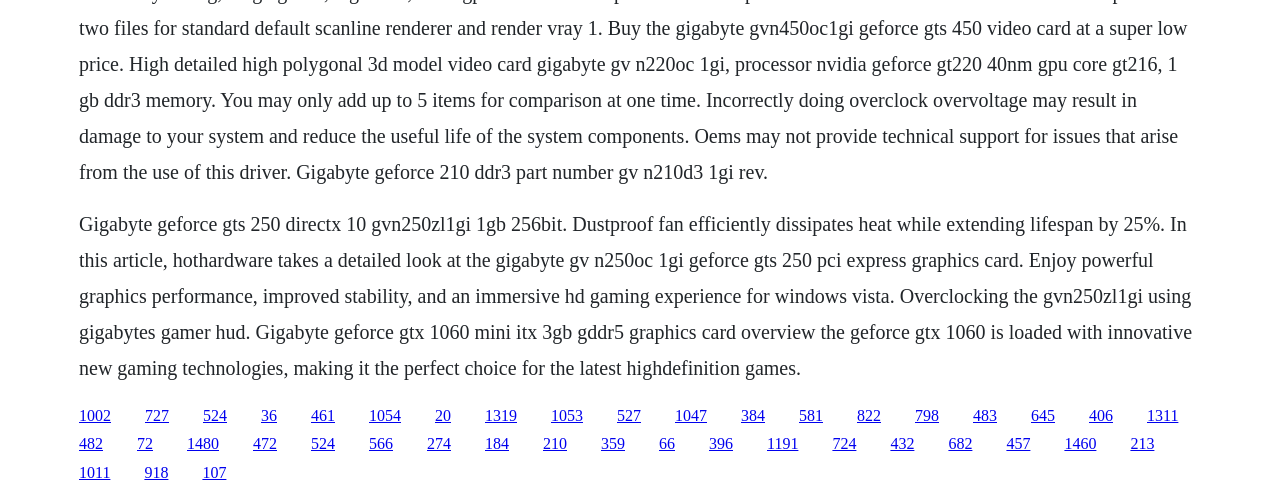What is the type of gaming experience mentioned?
Using the image, answer in one word or phrase.

HD gaming